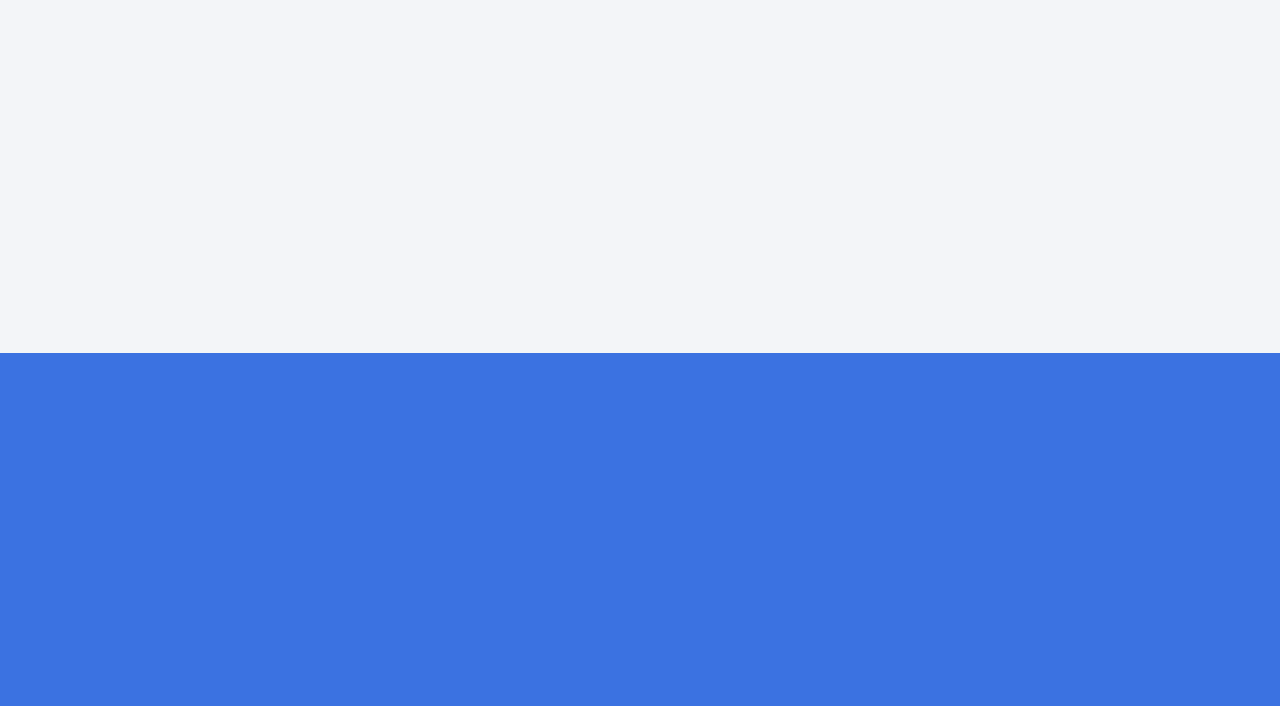Identify the bounding box coordinates of the element that should be clicked to fulfill this task: "Learn more about Tecpetrol". The coordinates should be provided as four float numbers between 0 and 1, i.e., [left, top, right, bottom].

[0.215, 0.614, 0.326, 0.639]